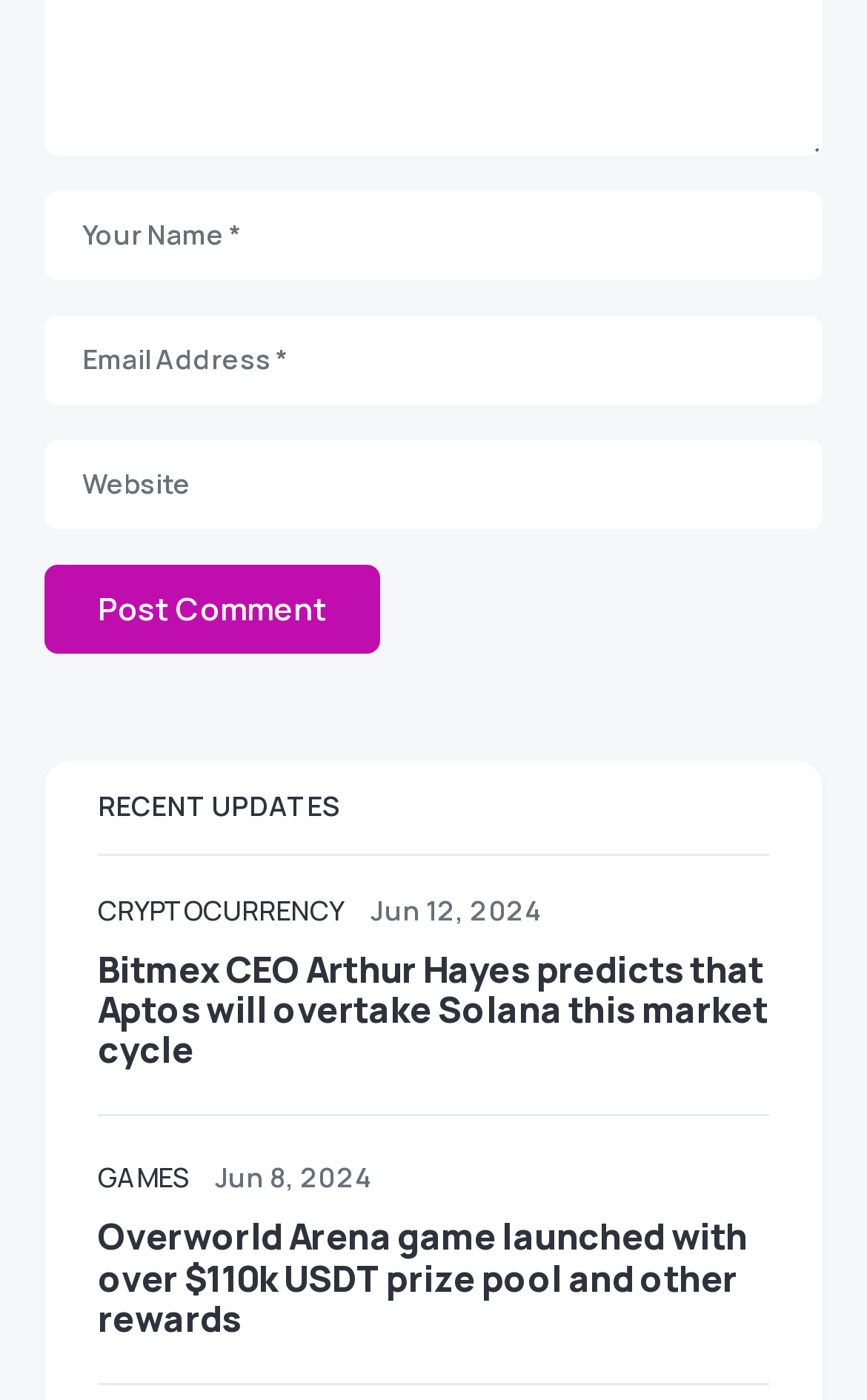What is the purpose of the textboxes?
Refer to the image and provide a one-word or short phrase answer.

Input name, email, and website